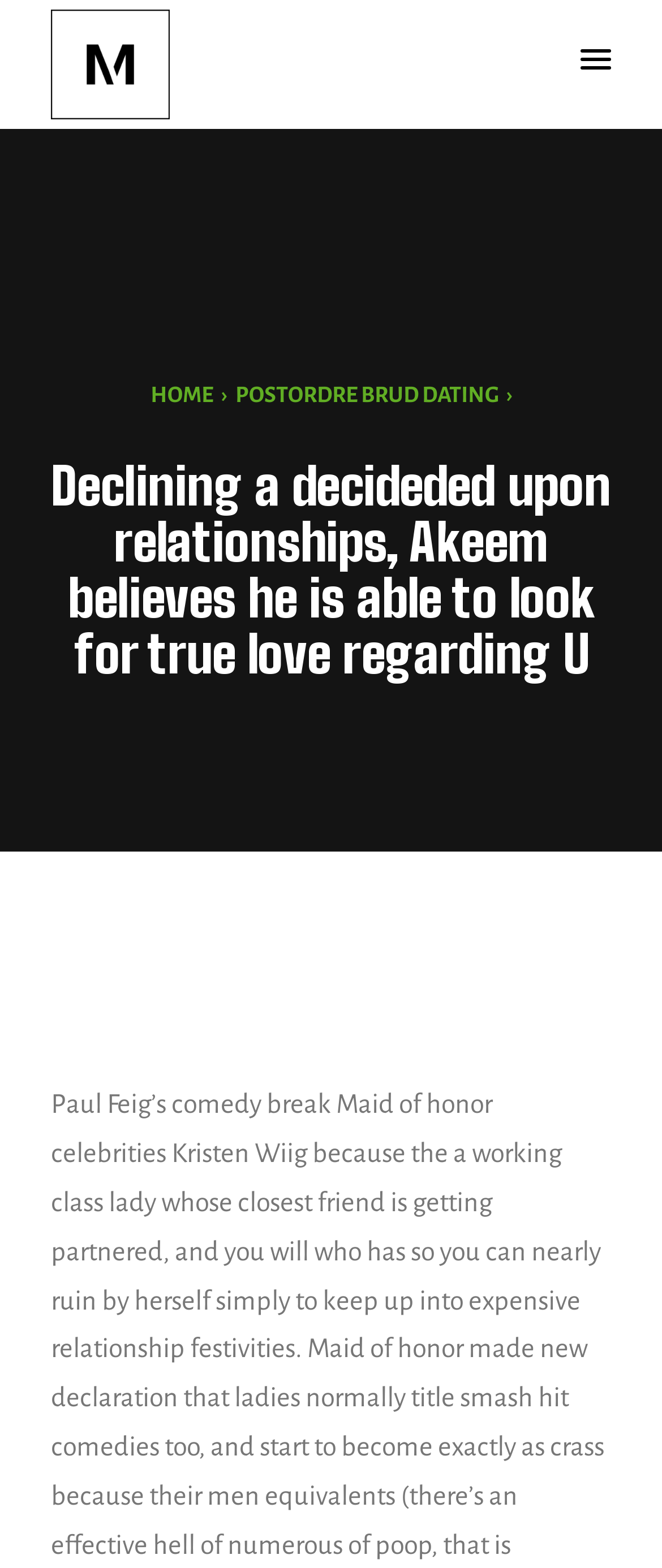Provide a one-word or short-phrase answer to the question:
What is the icon at the bottom right corner?

